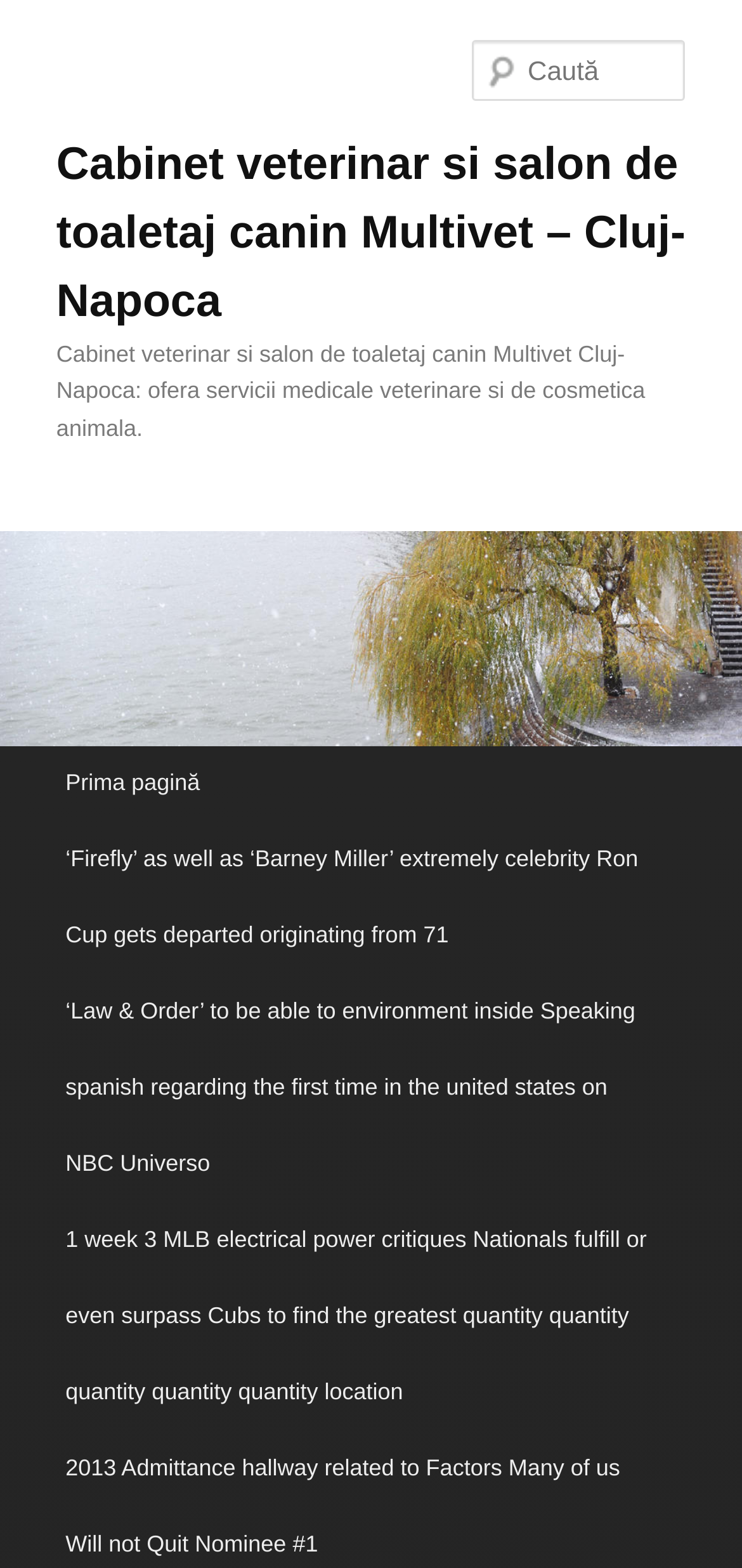Provide a one-word or short-phrase answer to the question:
What is the purpose of the textbox?

Search